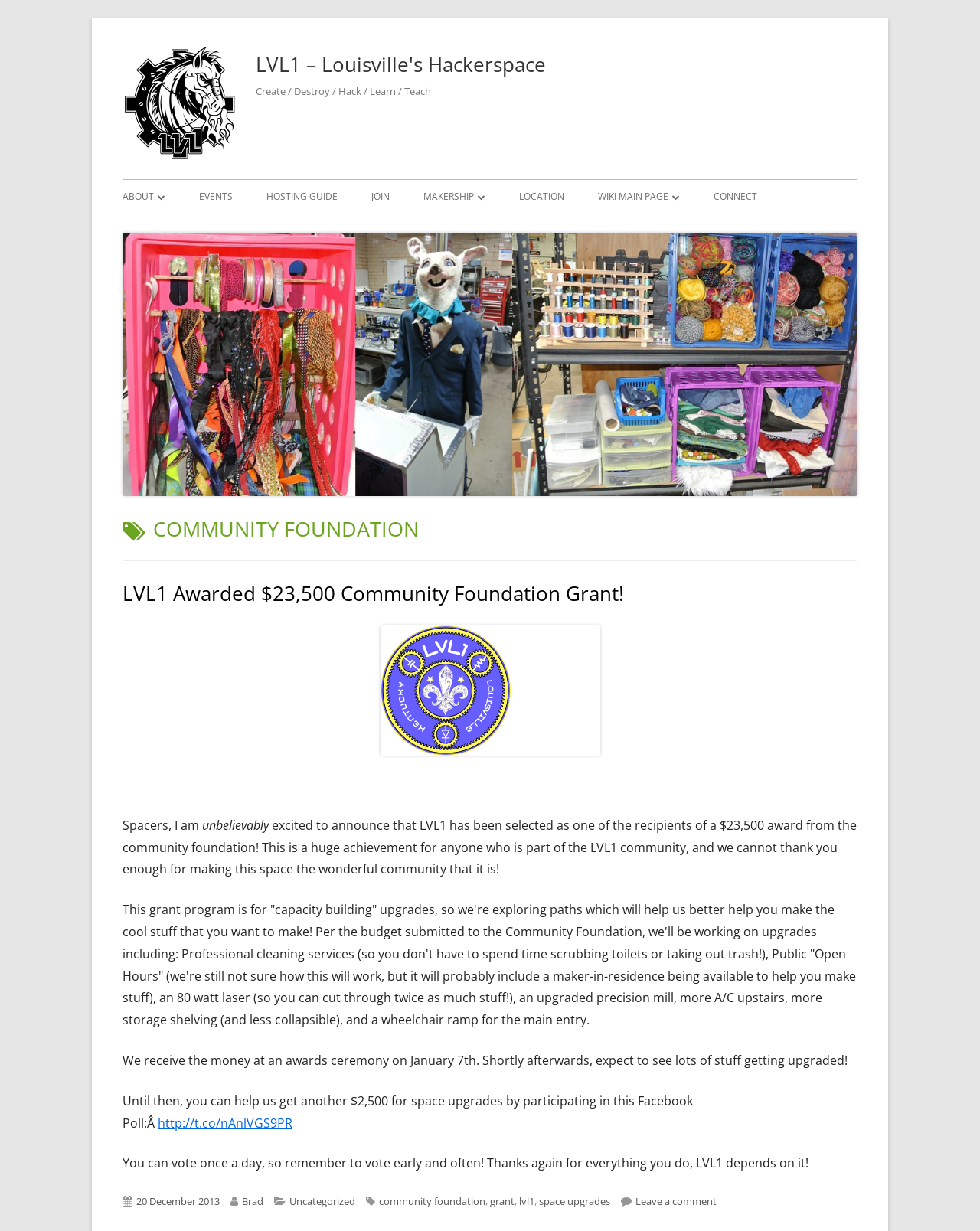Please respond to the question with a concise word or phrase:
Who is the author of the article?

Brad